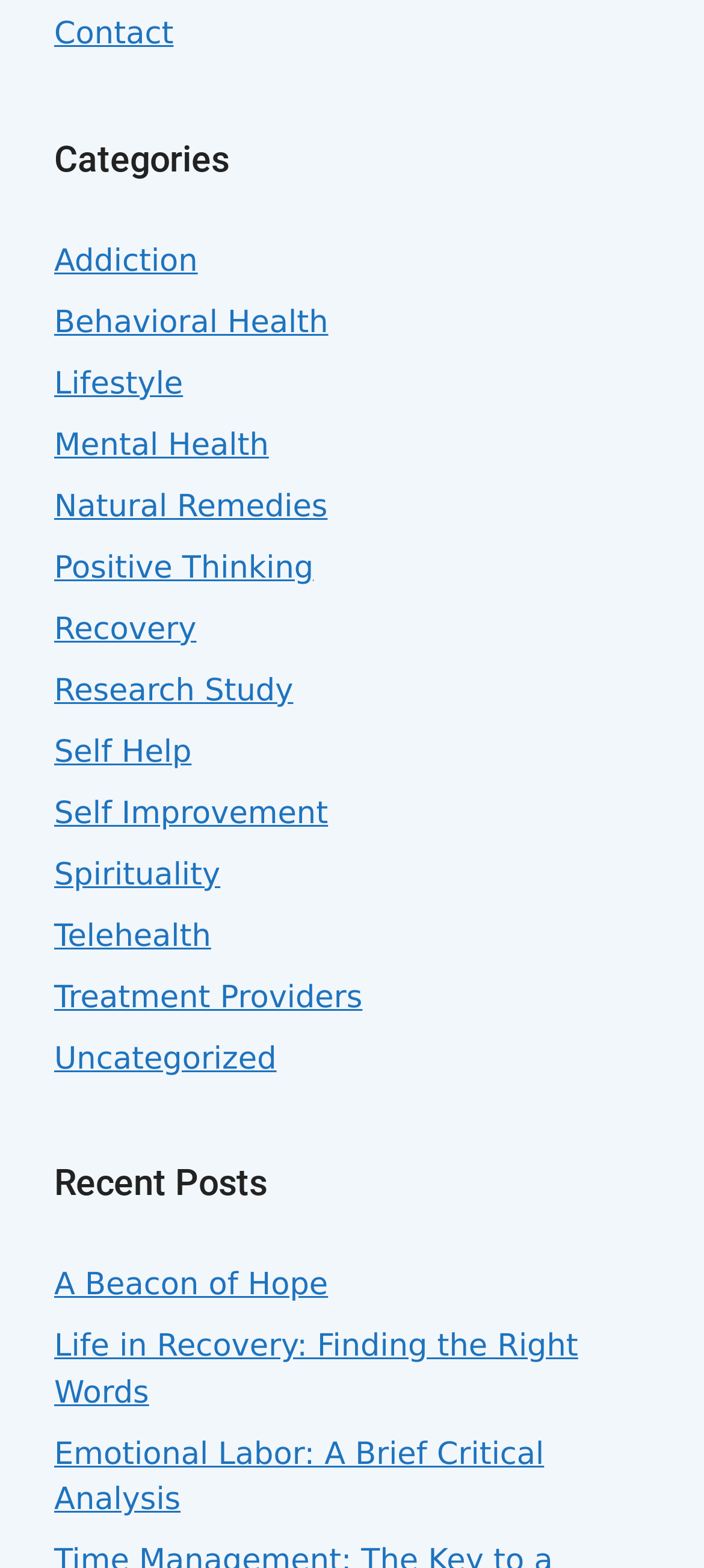Find the bounding box of the UI element described as follows: "Spirituality".

[0.077, 0.547, 0.313, 0.57]